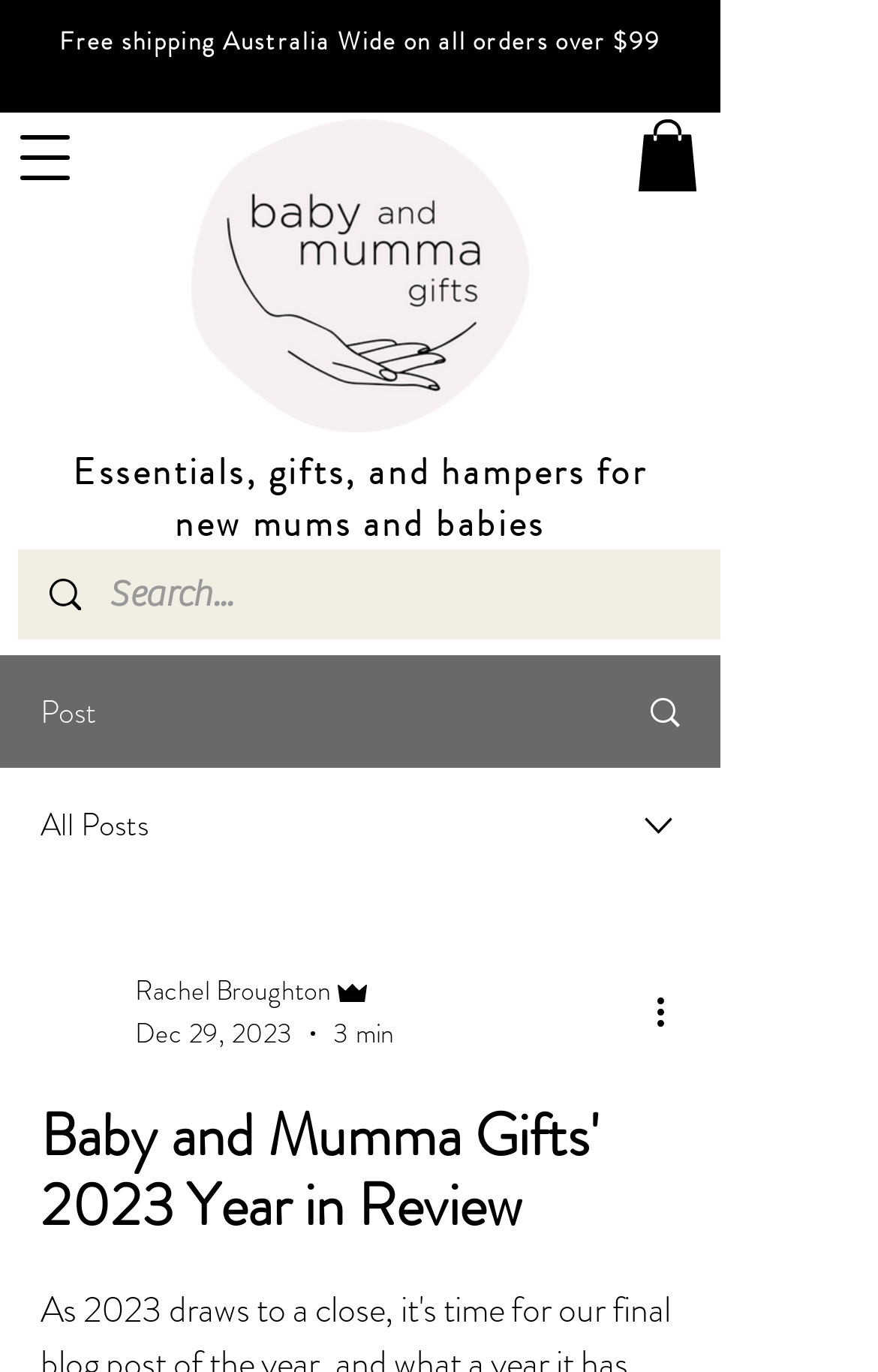Find the bounding box coordinates of the clickable area that will achieve the following instruction: "View previous slide".

[0.056, 0.018, 0.09, 0.064]